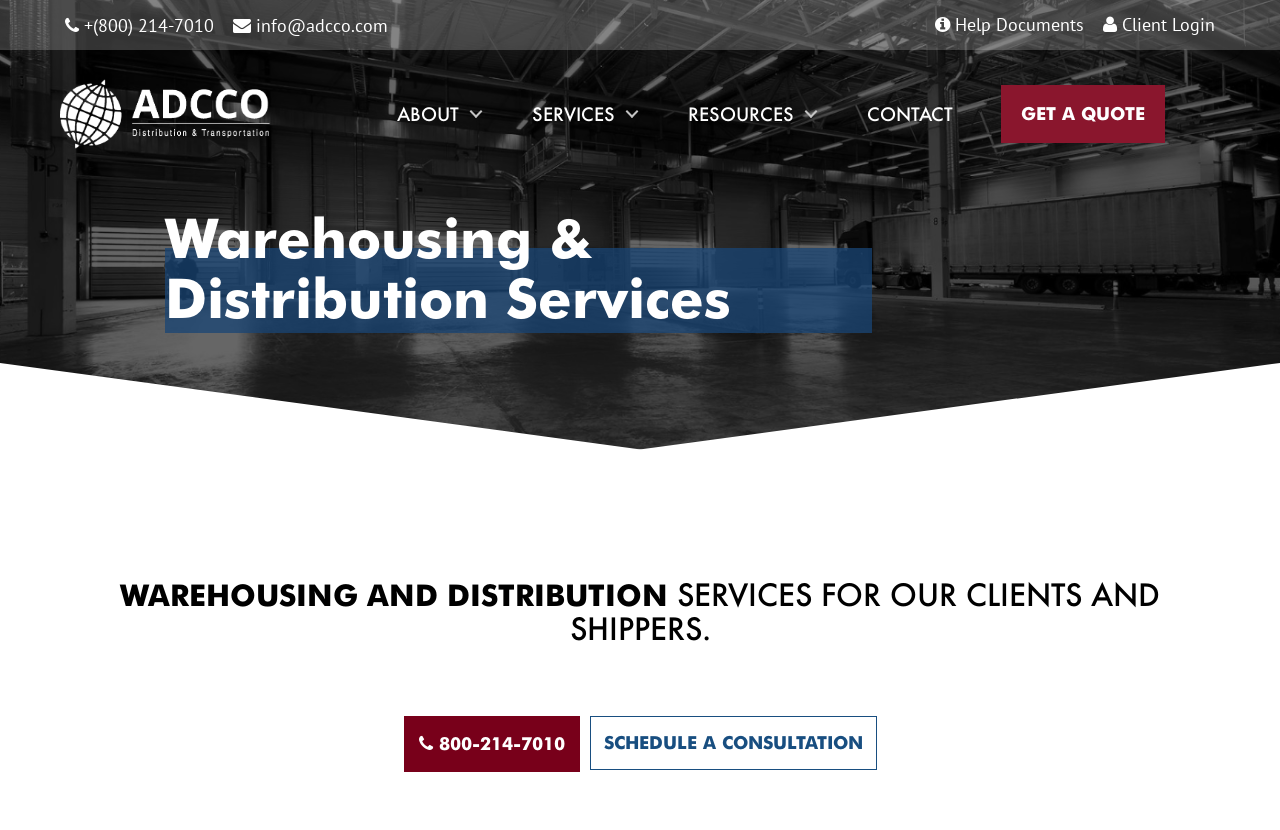Find the bounding box coordinates of the clickable area that will achieve the following instruction: "Get a quote".

[0.782, 0.102, 0.91, 0.172]